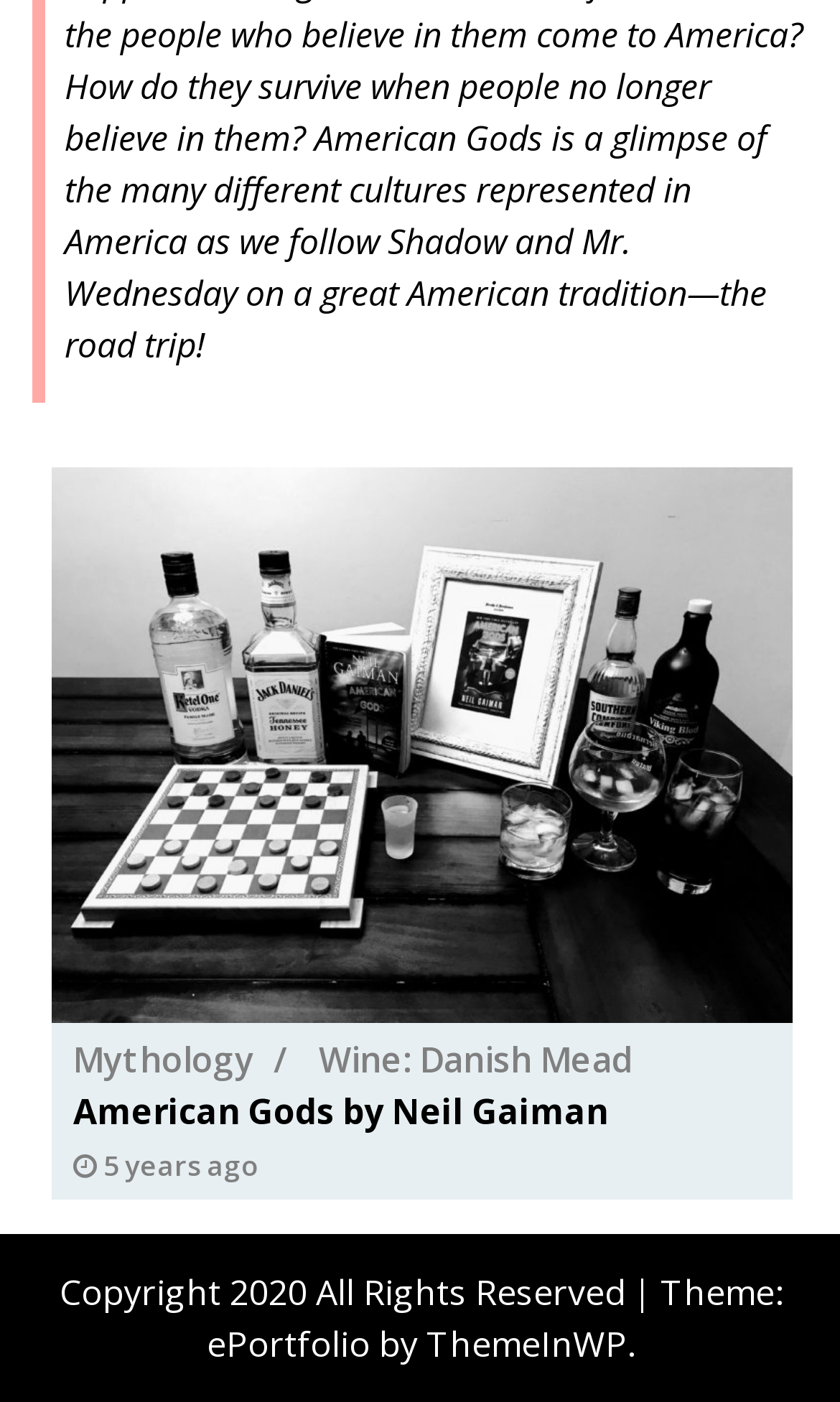Use a single word or phrase to answer the question: Who is the author of the book?

Neil Gaiman